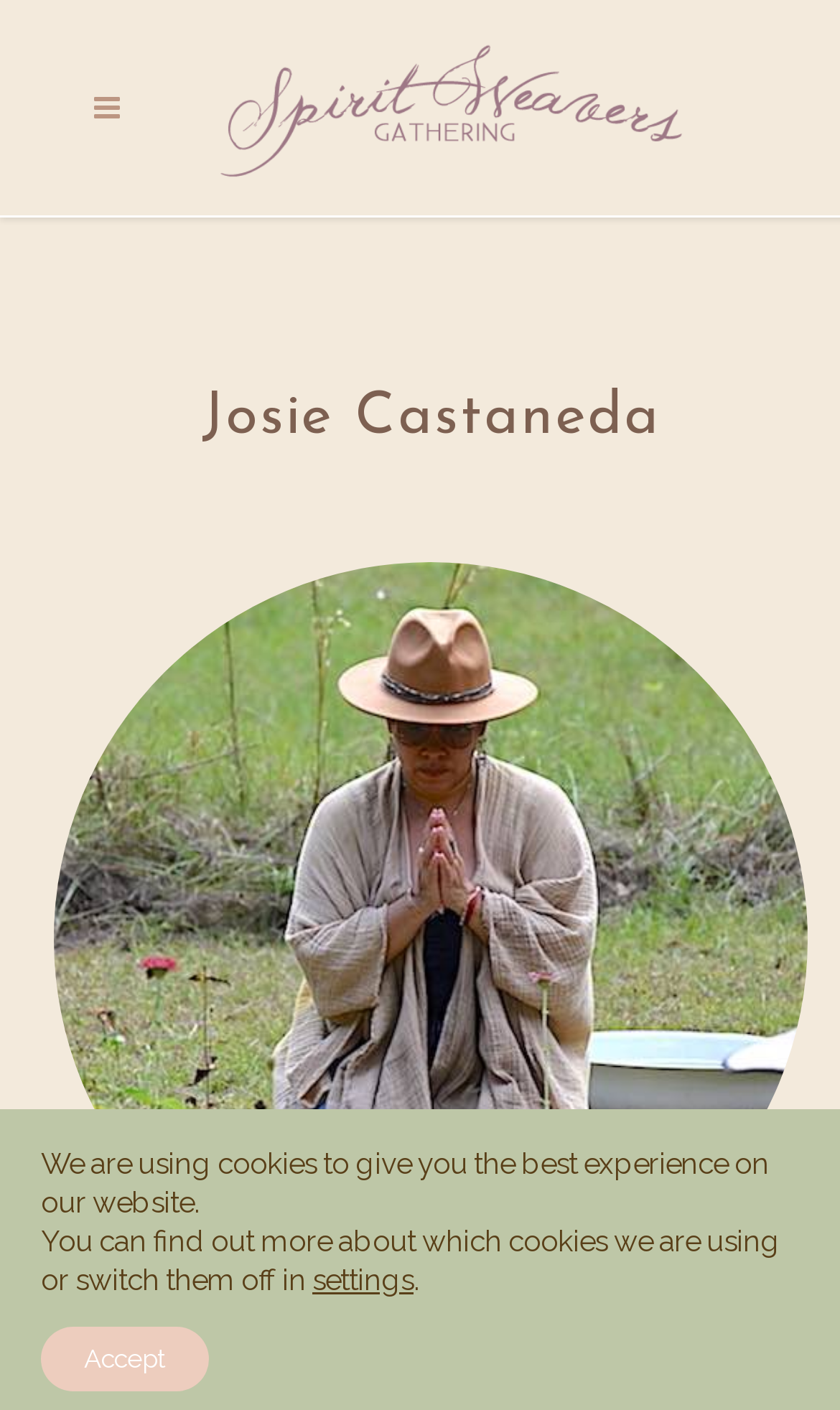What is the purpose of the 'Settings' button?
Using the visual information, answer the question in a single word or phrase.

To switch off cookies